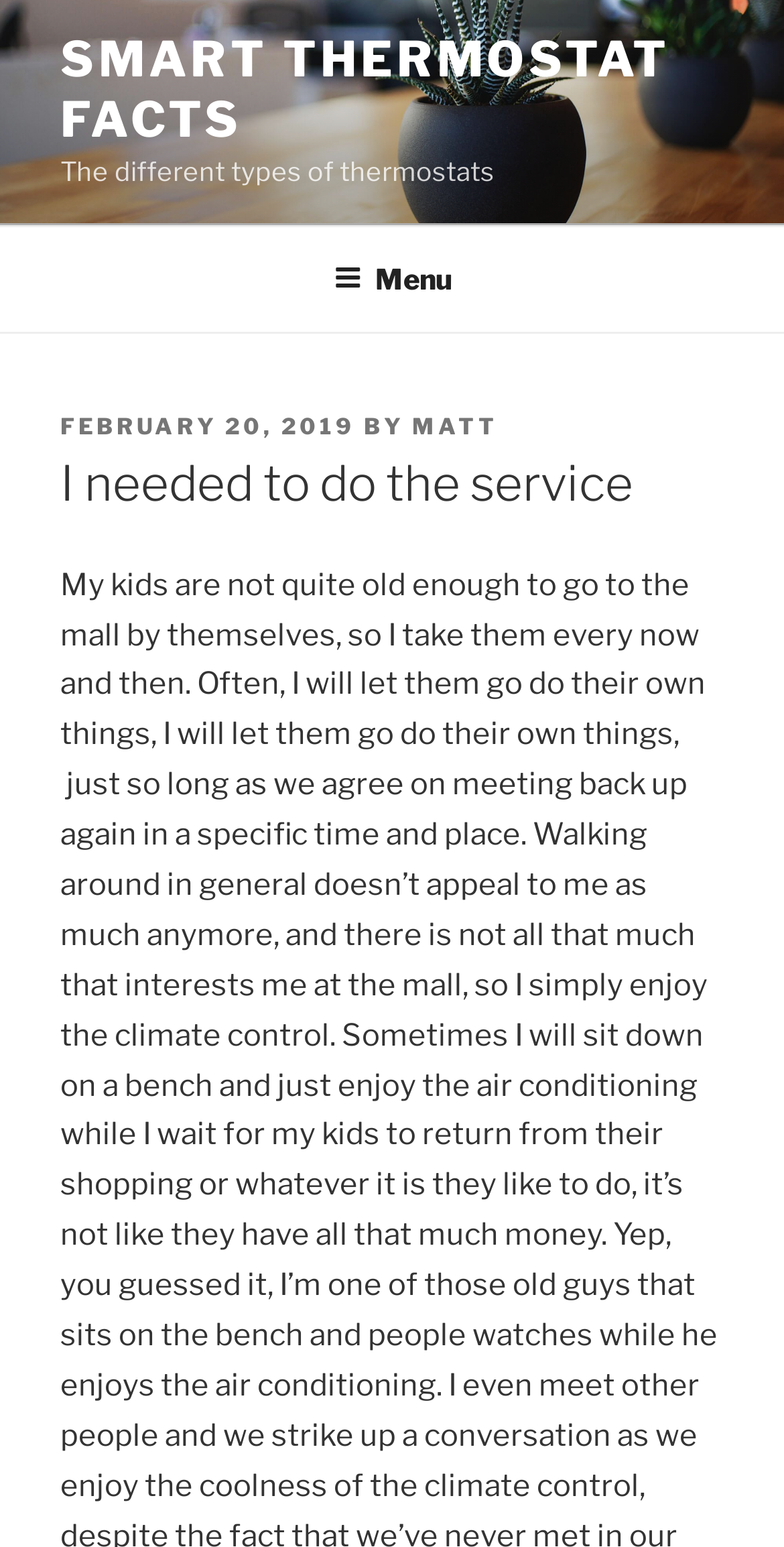What is the type of article posted on February 20, 2019?
Please answer the question with as much detail as possible using the screenshot.

By looking at the date 'February 20, 2019' and the text 'I needed to do the service', we can infer that the article posted on that date is a service article.